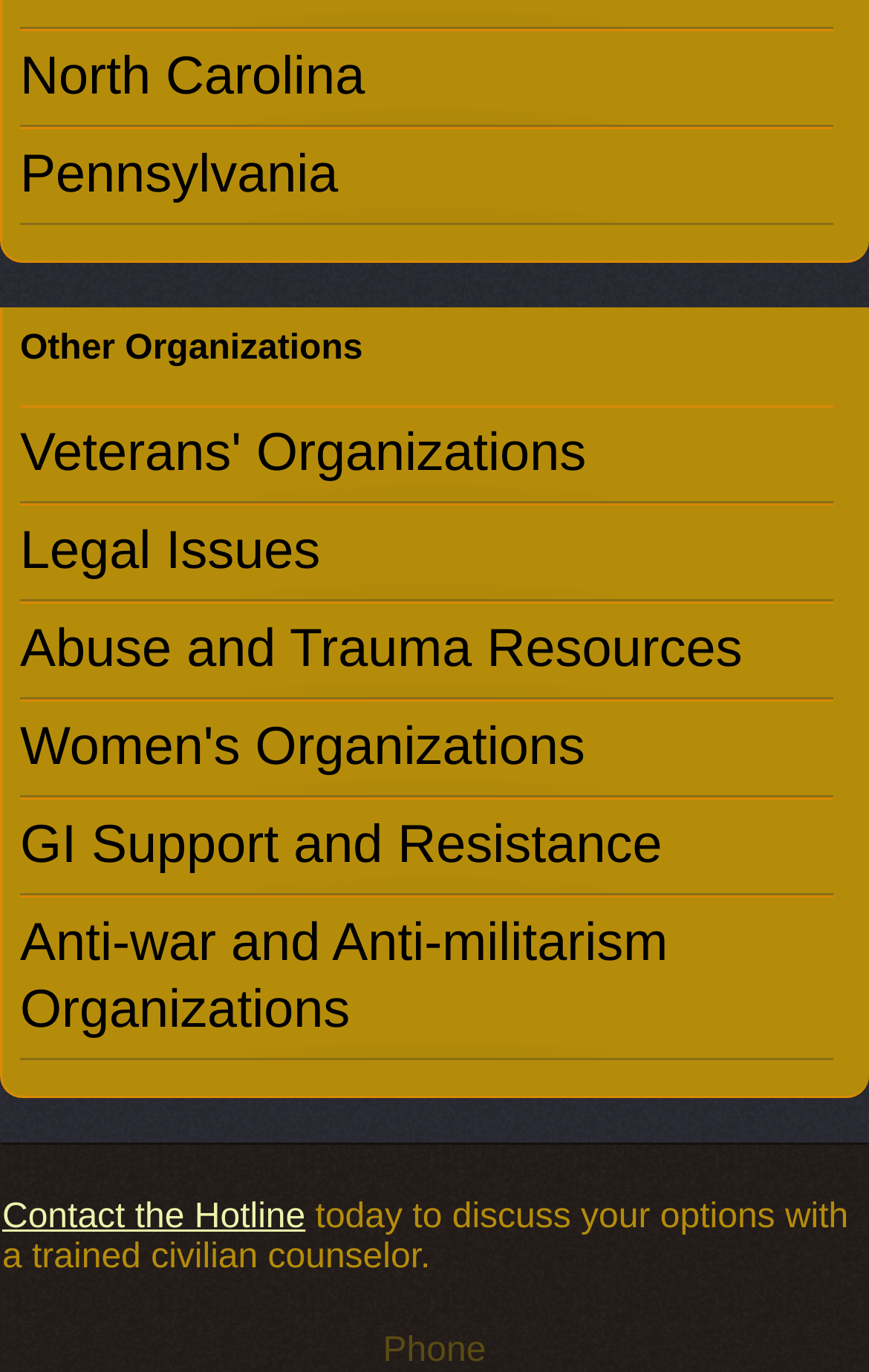Given the element description, predict the bounding box coordinates in the format (top-left x, top-left y, bottom-right x, bottom-right y). Make sure all values are between 0 and 1. Here is the element description: alt="Eftychia"

None